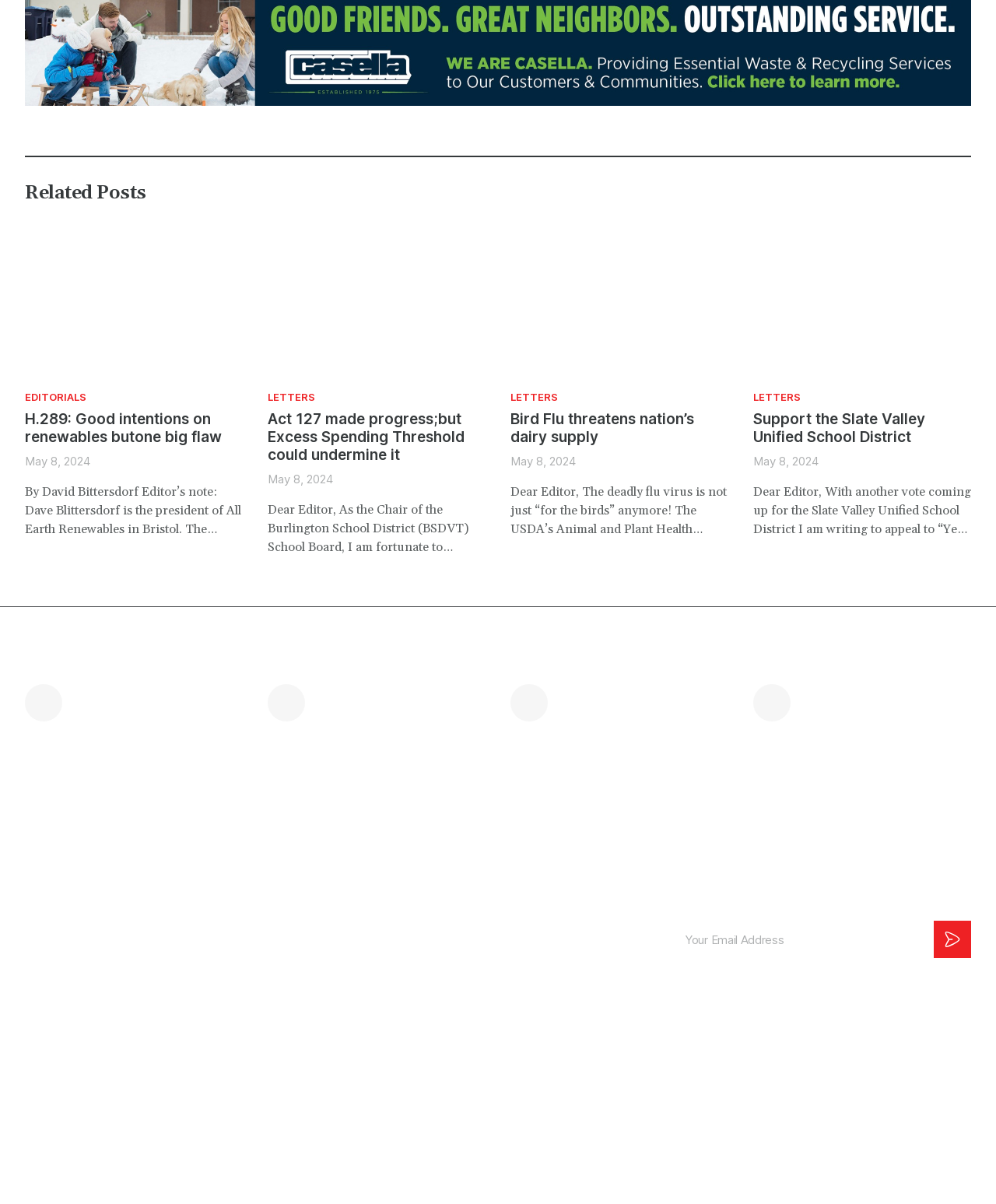Locate the bounding box coordinates of the element that should be clicked to execute the following instruction: "Read the article 'H.289: Good intentions on renewables but one big flaw'".

[0.025, 0.341, 0.223, 0.37]